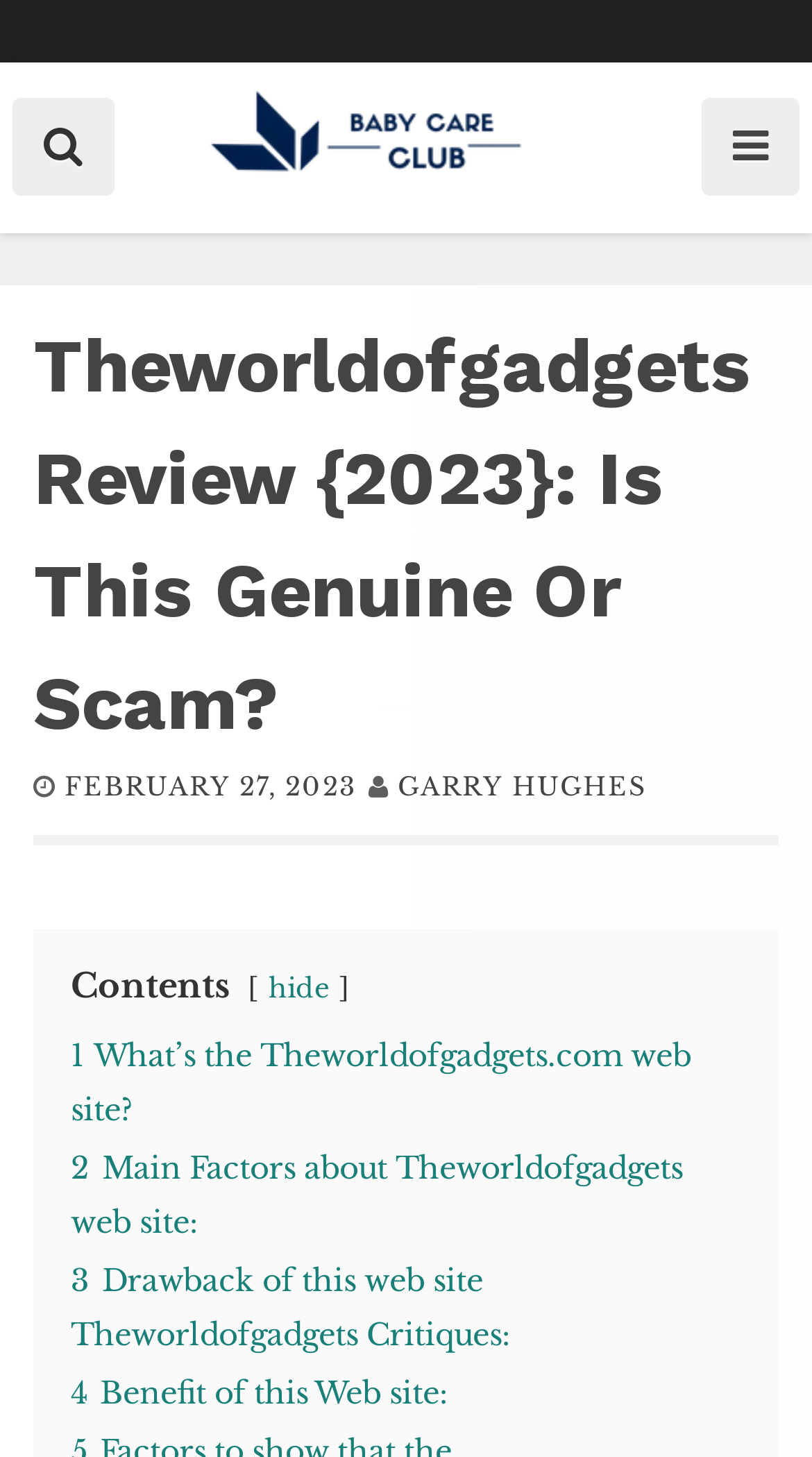Please provide the bounding box coordinate of the region that matches the element description: February 27, 2023. Coordinates should be in the format (top-left x, top-left y, bottom-right x, bottom-right y) and all values should be between 0 and 1.

[0.079, 0.529, 0.438, 0.551]